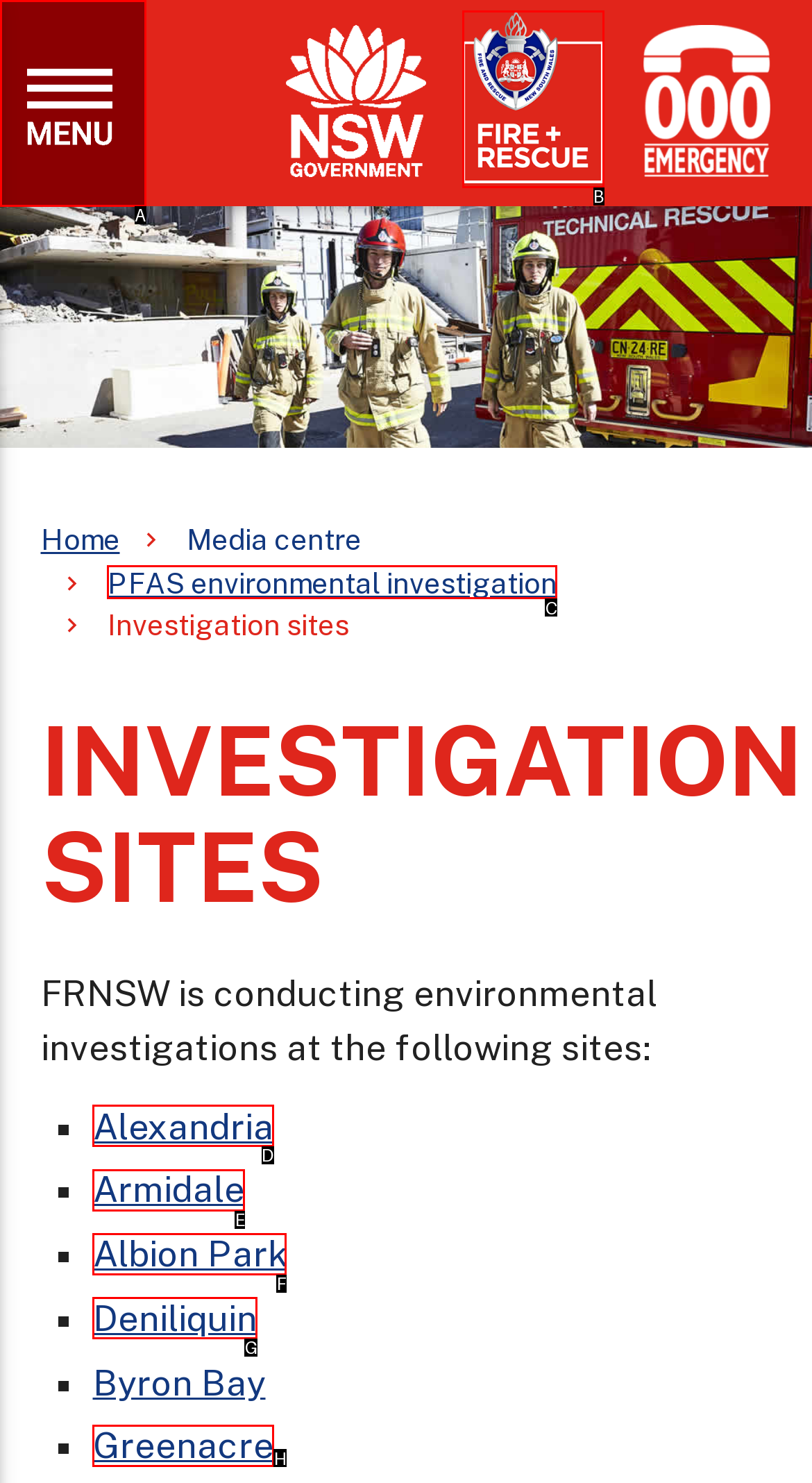Select the HTML element that should be clicked to accomplish the task: Visit Alexandria investigation site Reply with the corresponding letter of the option.

D